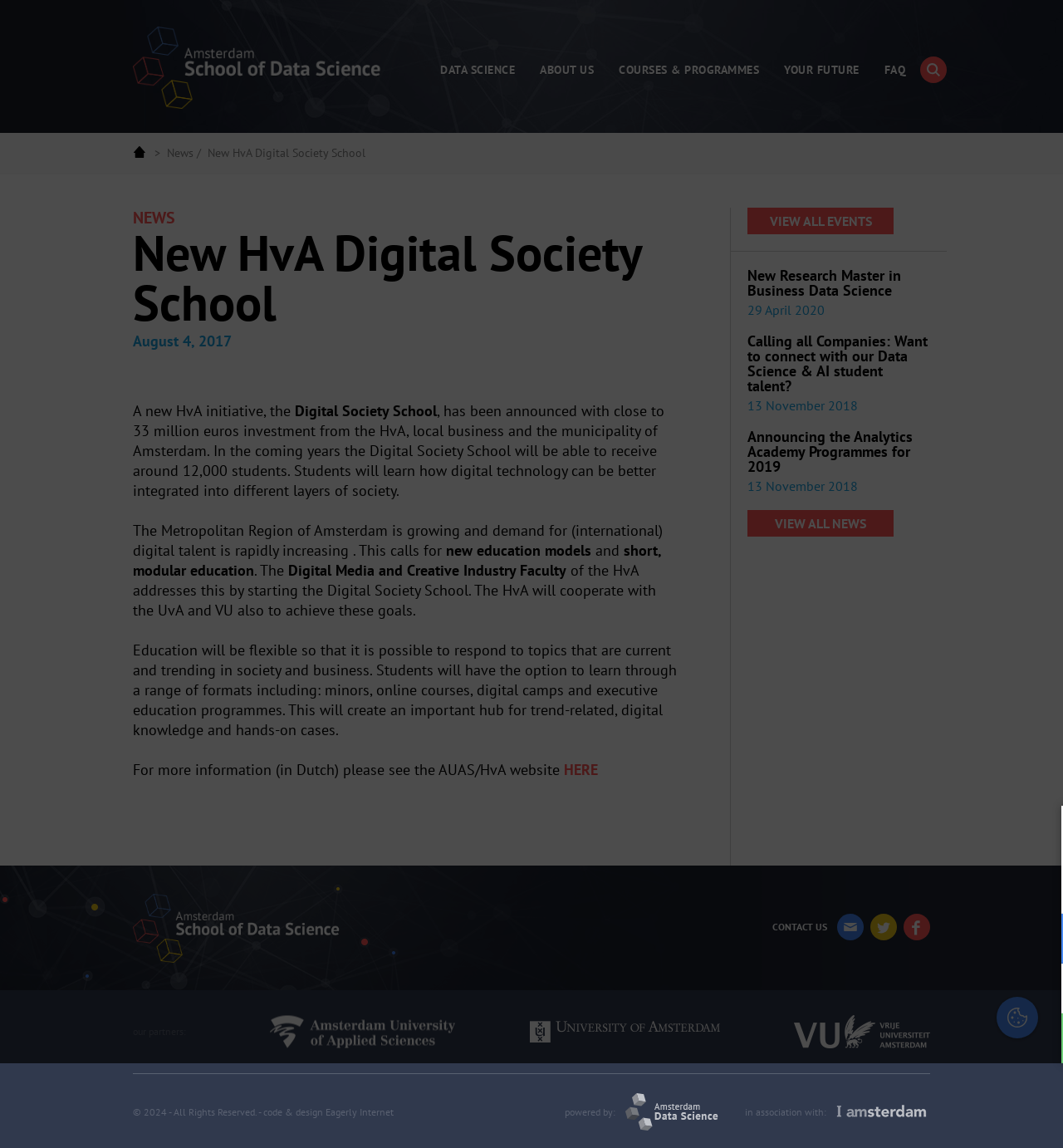Locate the coordinates of the bounding box for the clickable region that fulfills this instruction: "Click the 'DATA SCIENCE' link".

[0.414, 0.051, 0.484, 0.072]